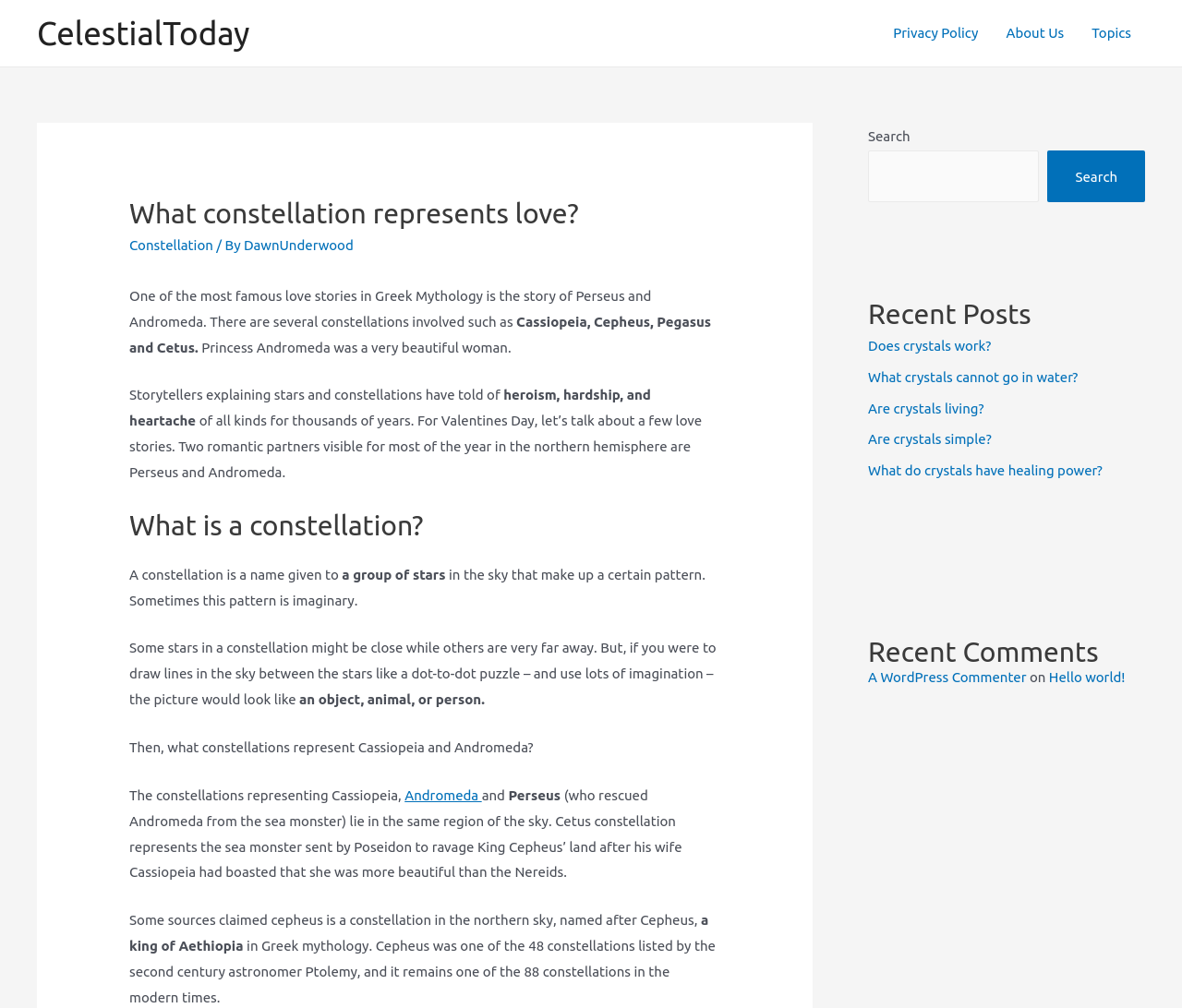Please specify the bounding box coordinates of the region to click in order to perform the following instruction: "Click on the 'About Us' link".

[0.839, 0.001, 0.912, 0.065]